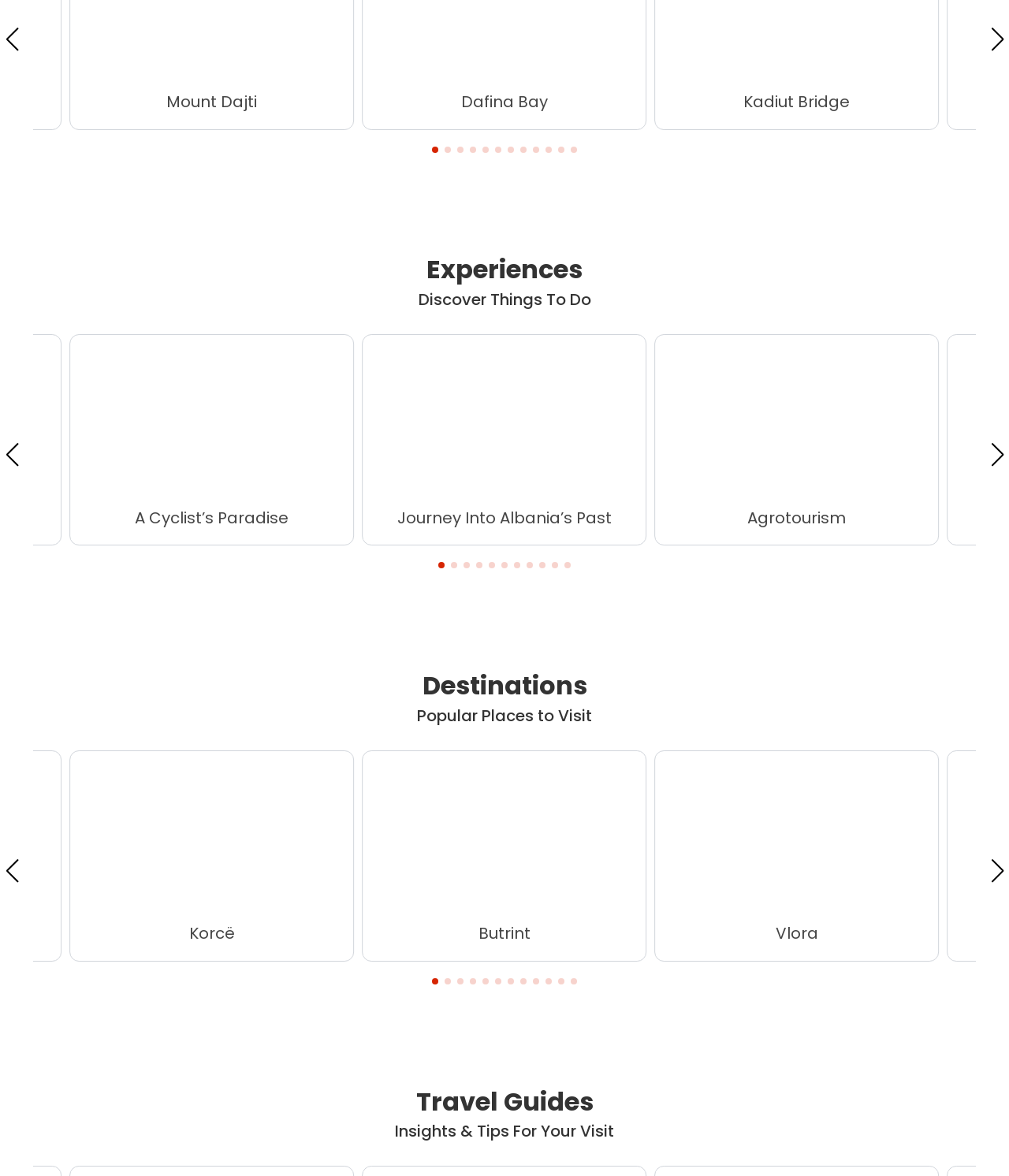Identify the bounding box of the HTML element described here: "Journey Into Albania’s Past". Provide the coordinates as four float numbers between 0 and 1: [left, top, right, bottom].

[0.394, 0.431, 0.606, 0.45]